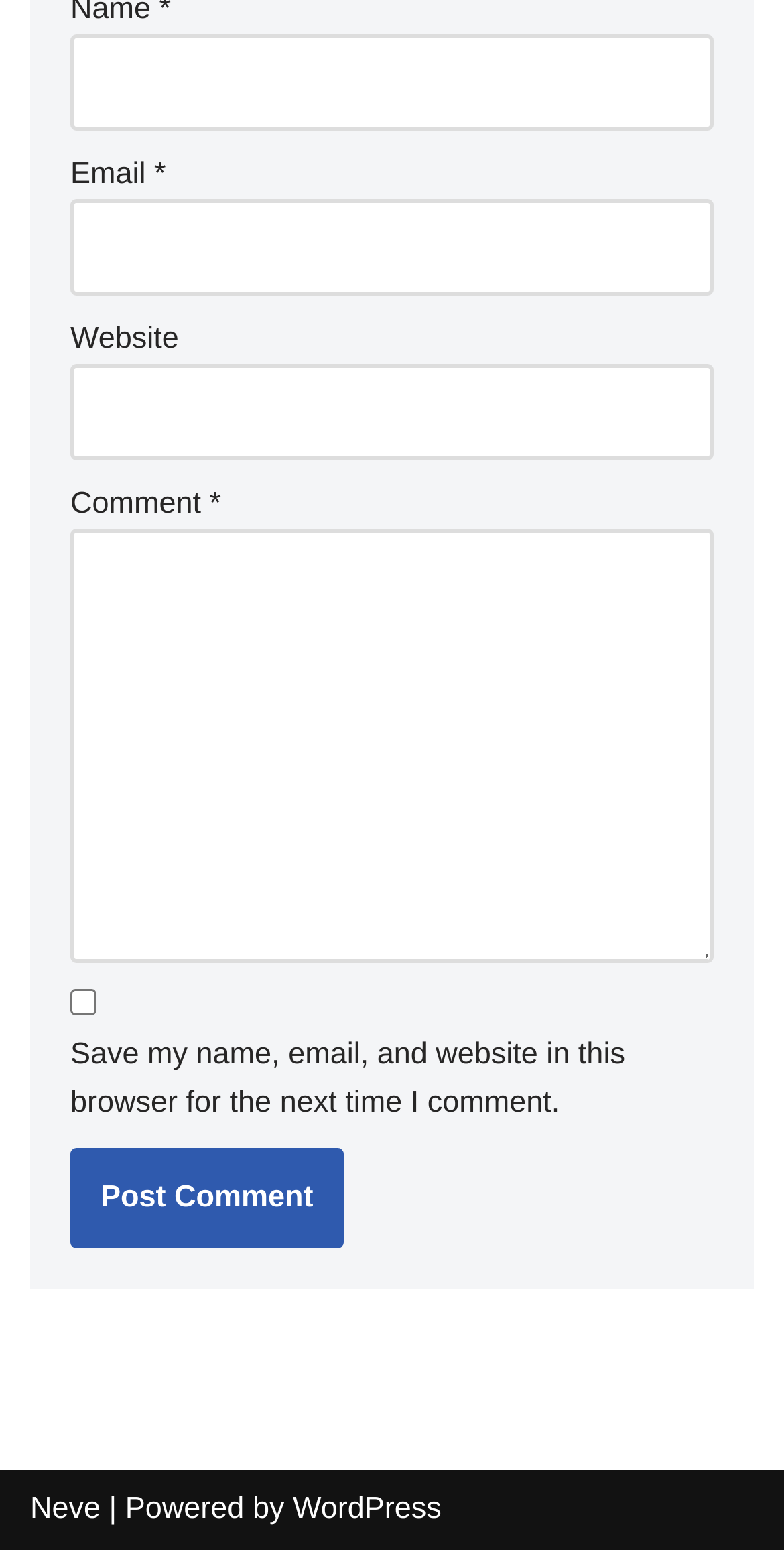Show the bounding box coordinates for the HTML element described as: "Search".

None